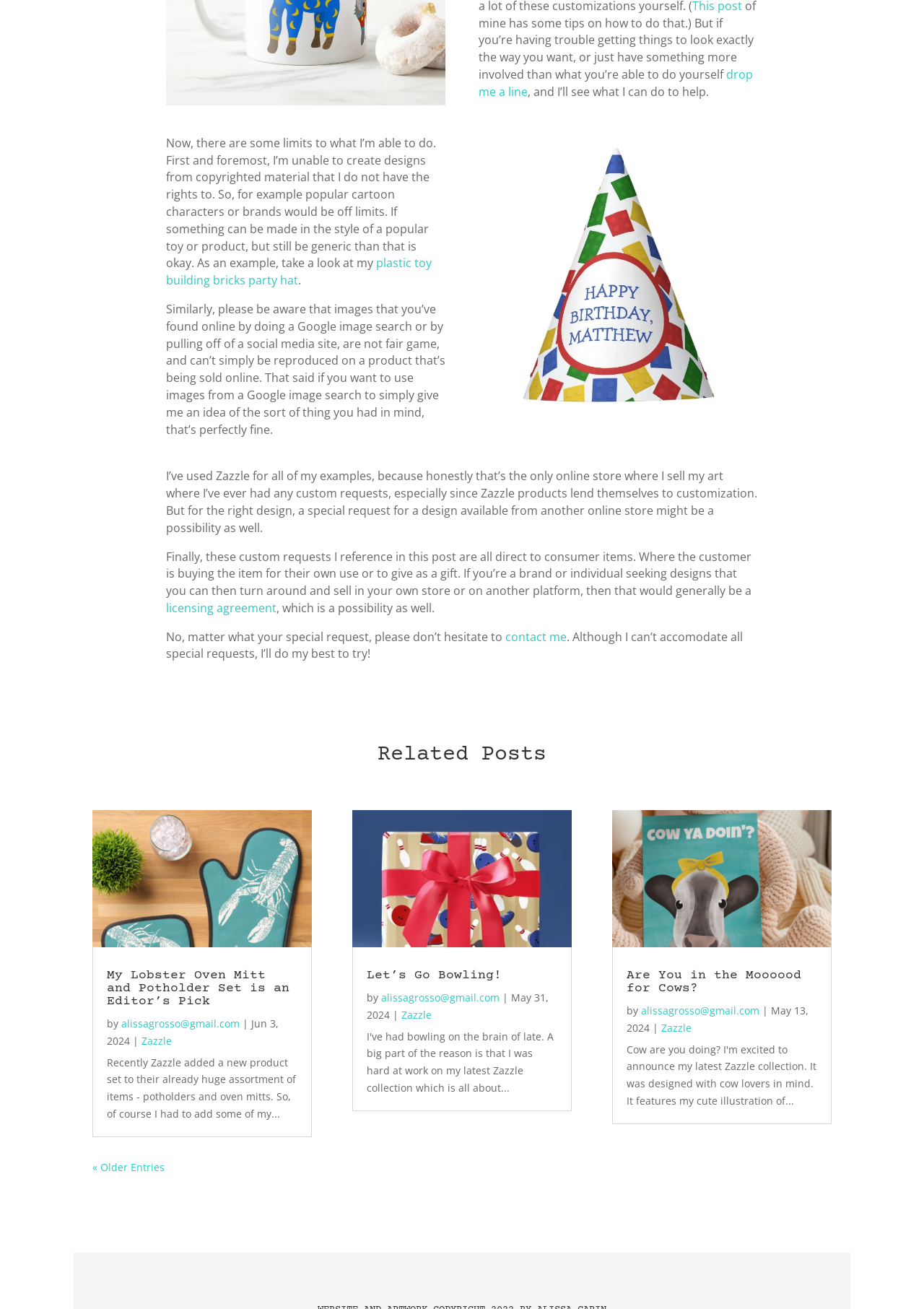What is the purpose of the custom requests mentioned in the post?
From the screenshot, provide a brief answer in one word or phrase.

Direct to consumer items